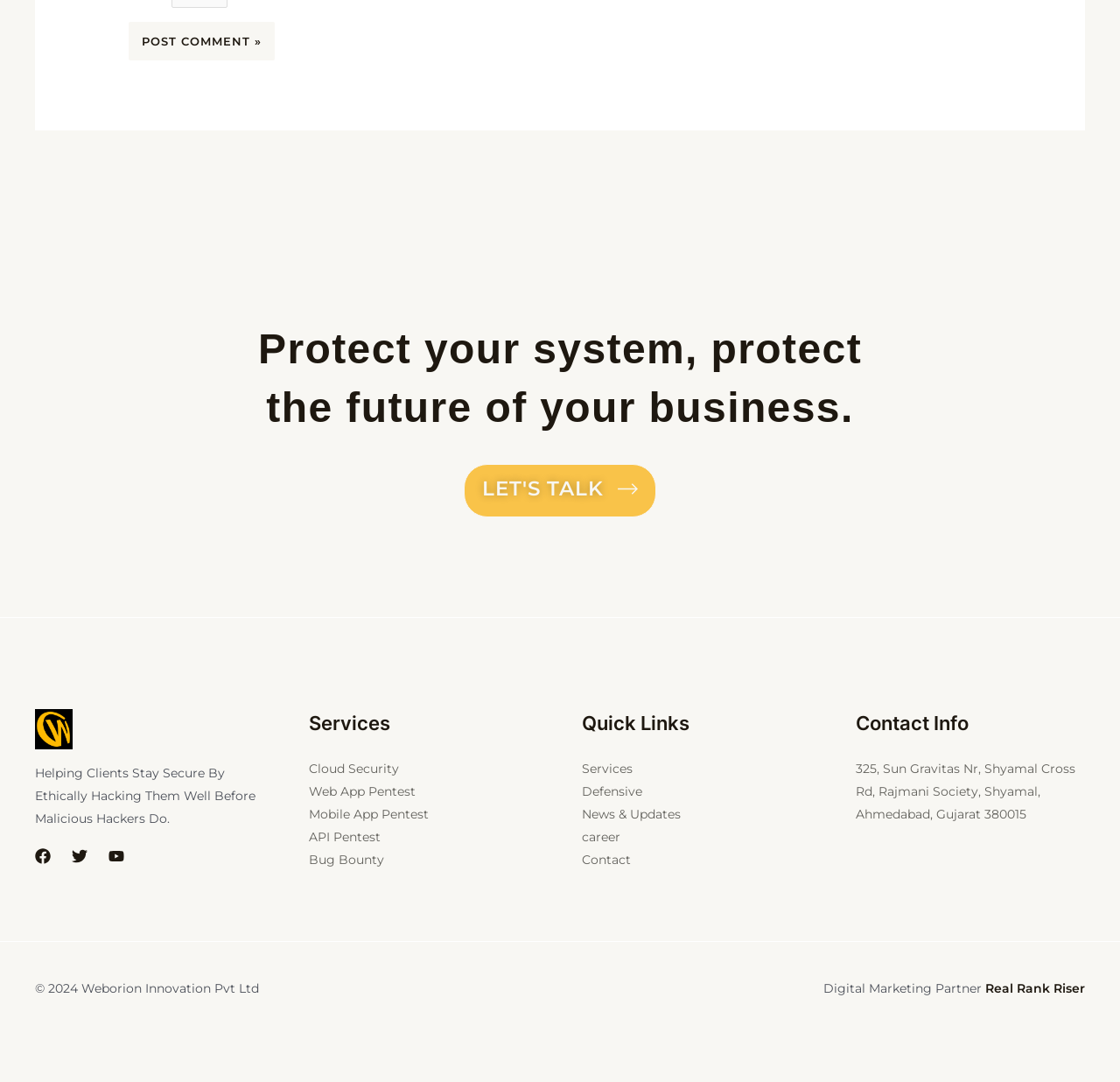Answer the question below with a single word or a brief phrase: 
What is the main topic of this webpage?

Cybersecurity